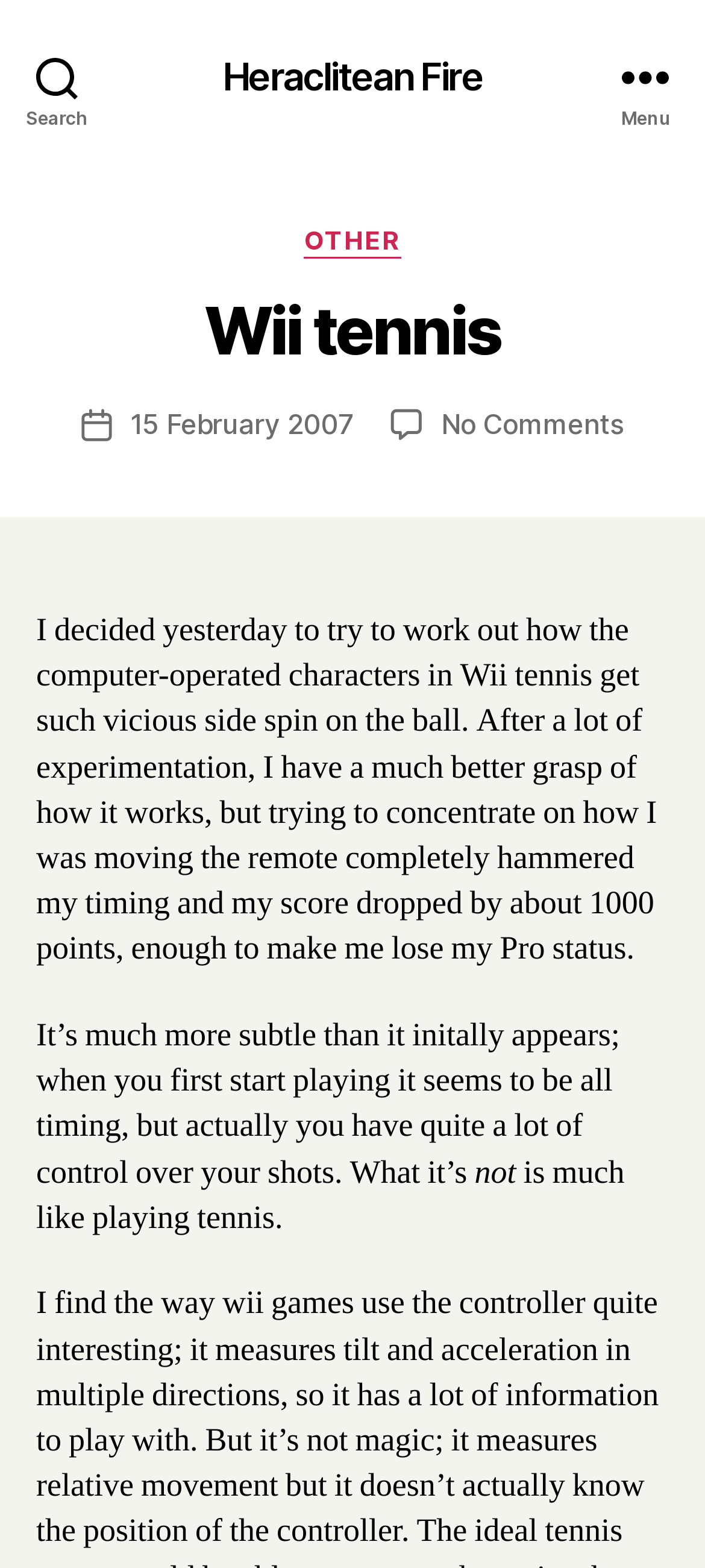Answer the question in one word or a short phrase:
How many comments are on this post?

No Comments